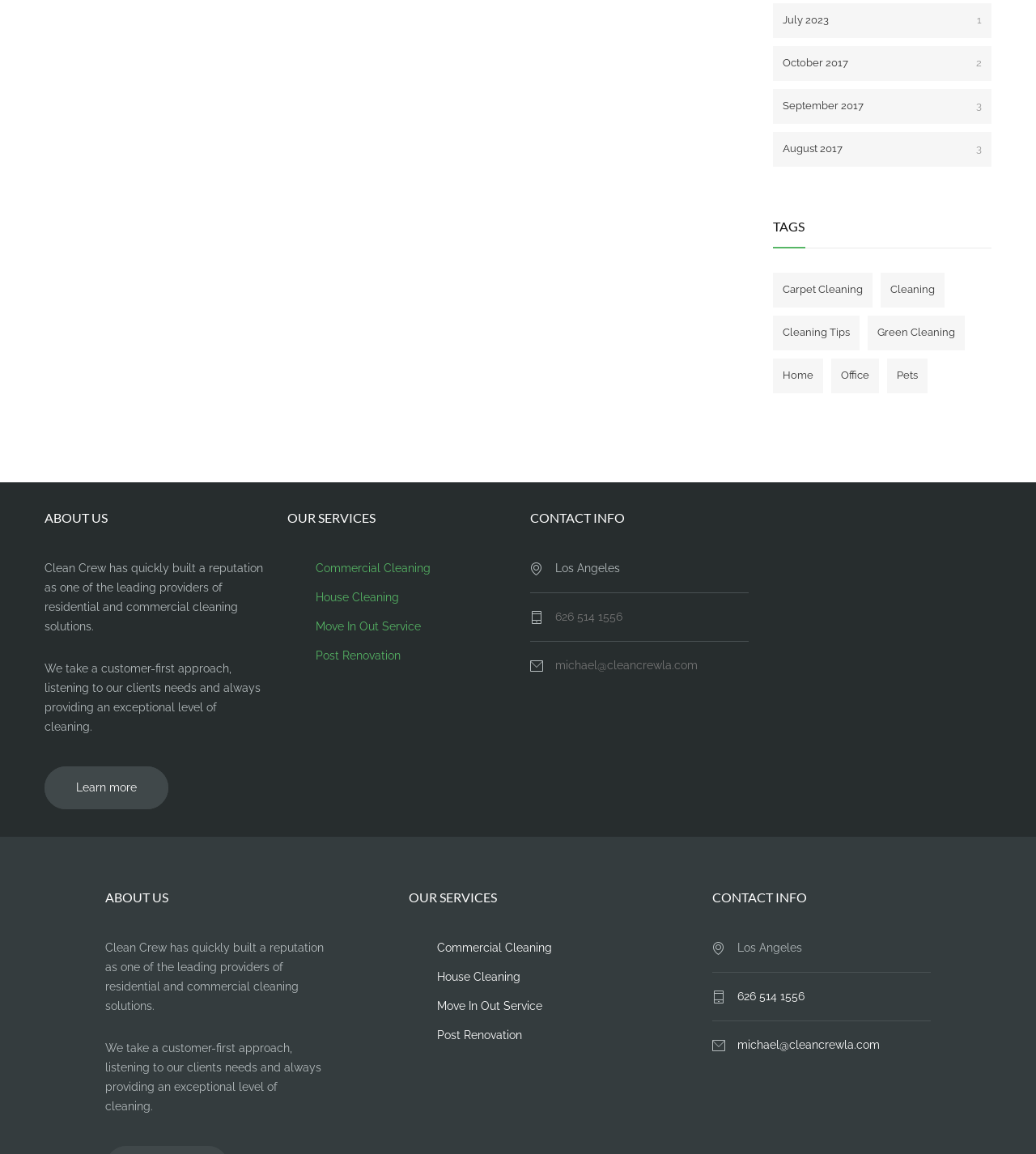Respond with a single word or short phrase to the following question: 
What is the company's approach to cleaning?

Customer-first